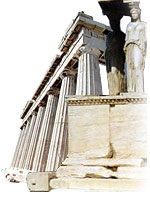Break down the image and provide a full description, noting any significant aspects.

The image showcases a magnificent view of the Parthenon, an iconic symbol of ancient Greece, featuring its striking columns and intricate sculptures. The perspective captures the grandeur of the structure, highlighting the majestic Corinthian columns on the left side. To the right, there is a statue, which could represent one of the beautifully carved caryatids that adorned the Erechtheion, emphasizing the exceptional artistry of ancient Greek architecture. This historic site is located on the Acropolis of Athens, revered for its stunning design and historical significance, making it a popular destination for travelers and history enthusiasts alike.